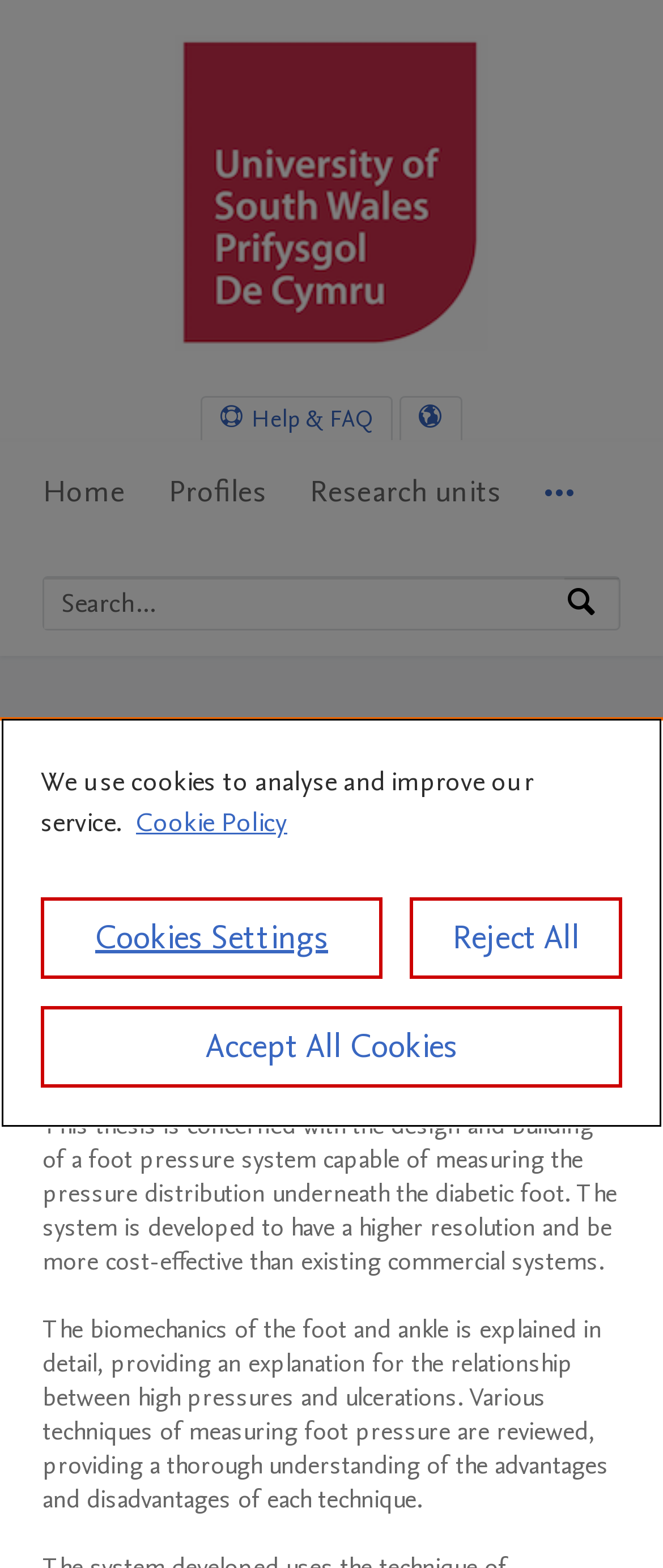What is the name of the university?
Provide an in-depth and detailed explanation in response to the question.

I found the answer by looking at the top-left corner of the webpage, where the university logo is located, and the text 'University of South Wales' is written next to it.